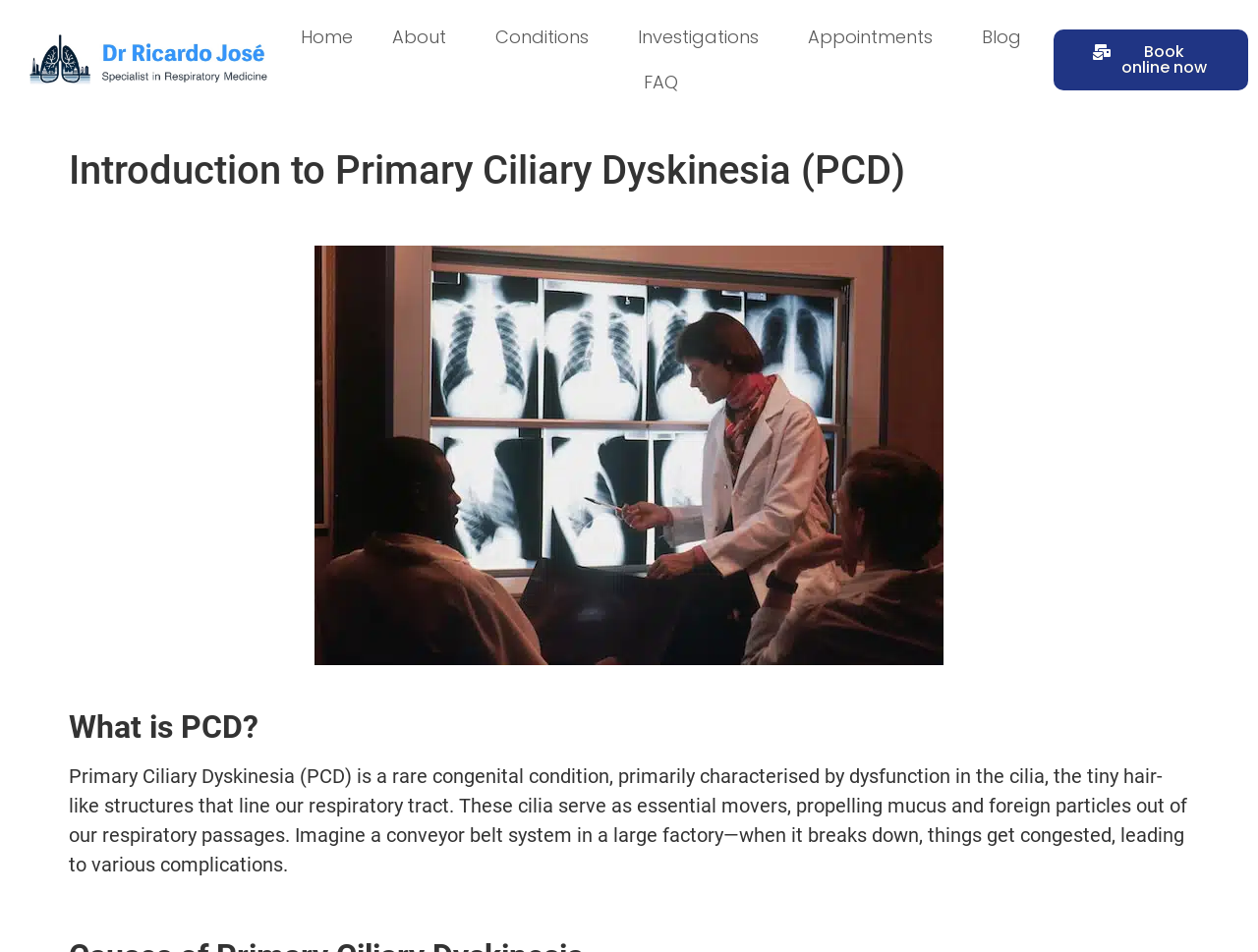Please answer the following question using a single word or phrase: 
What is the name of the doctor?

Dr Ricardo Jose